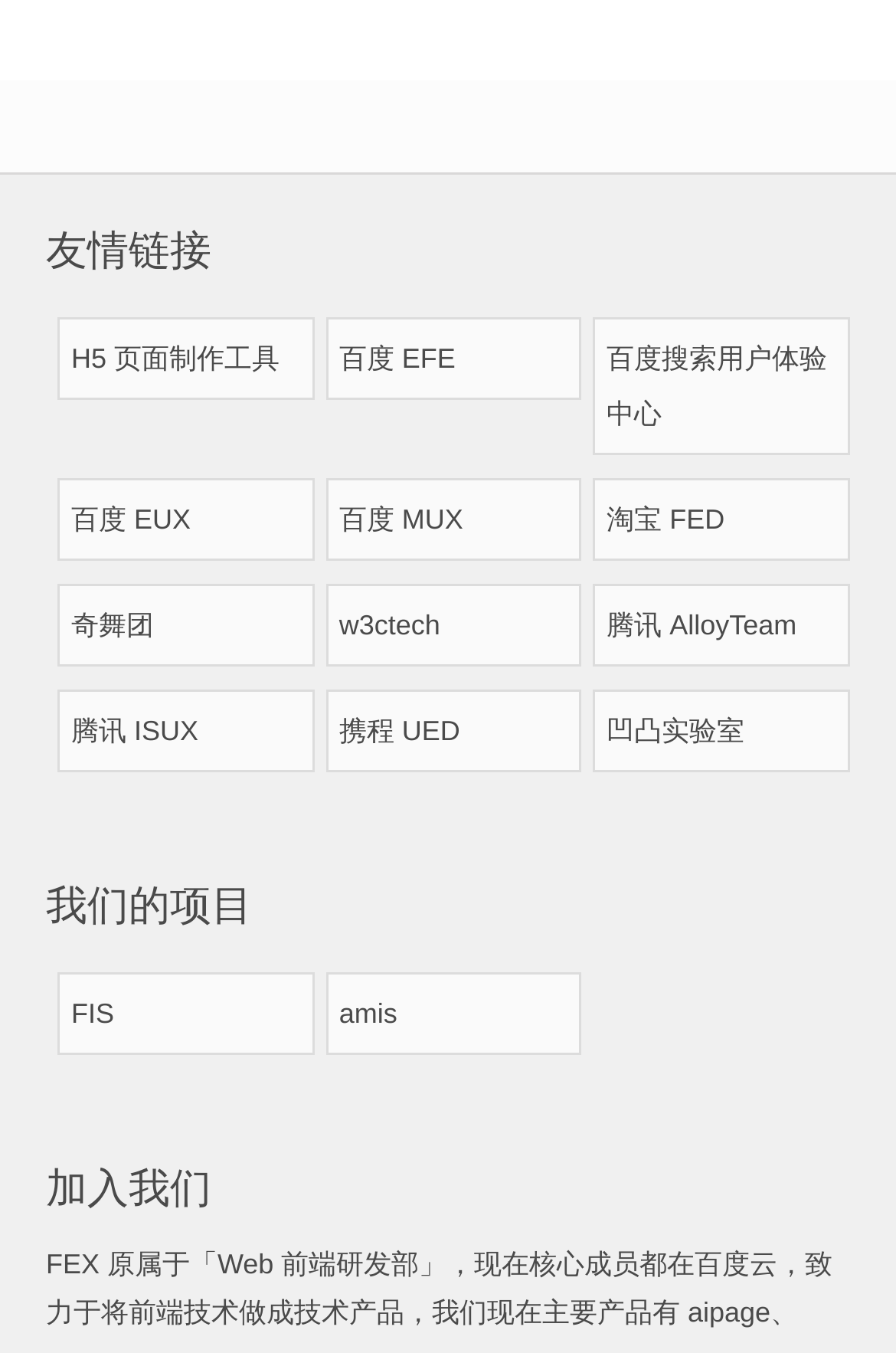Show the bounding box coordinates of the region that should be clicked to follow the instruction: "Share on WhatsApp."

None